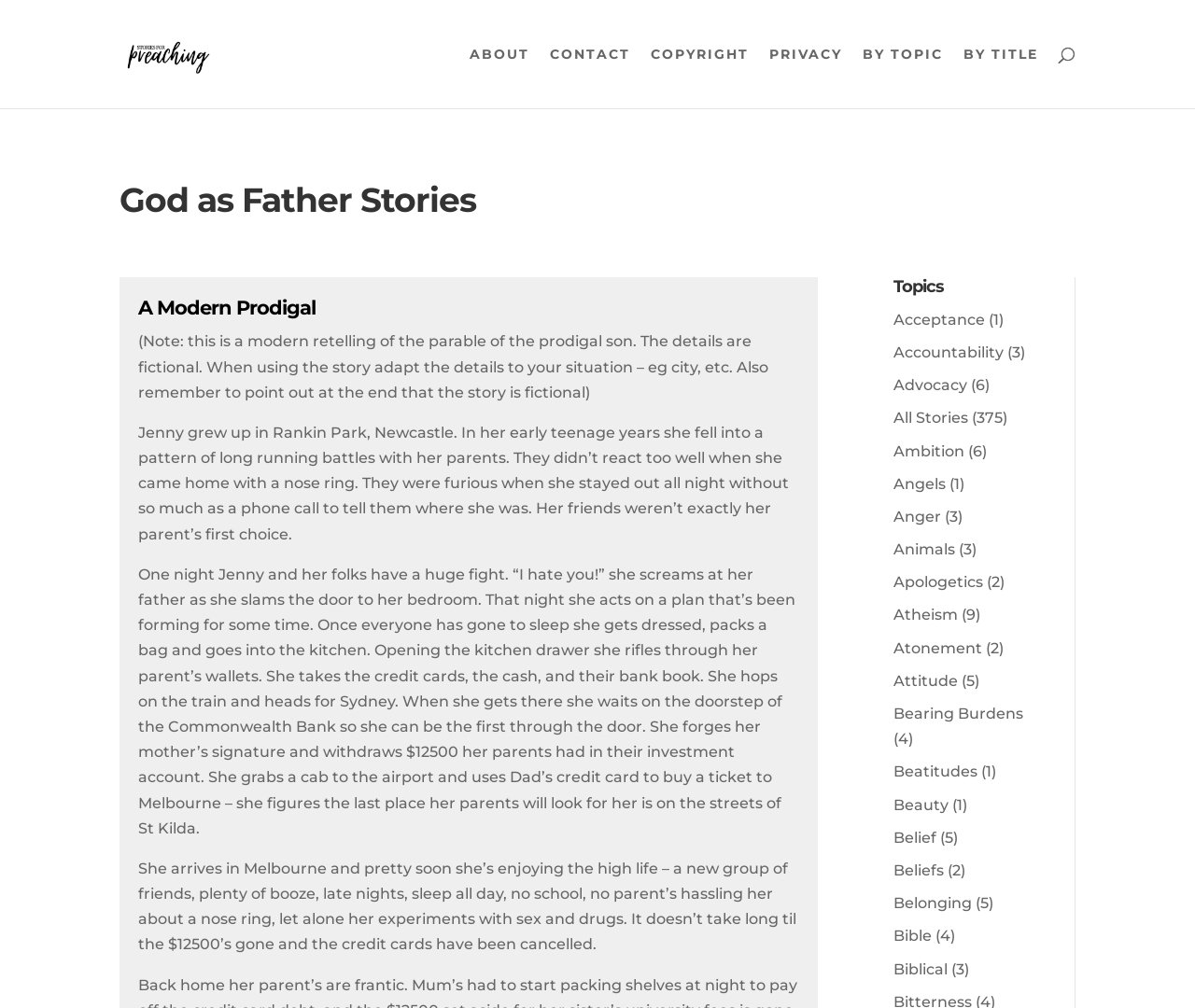Locate the UI element described by Bearing Burdens and provide its bounding box coordinates. Use the format (top-left x, top-left y, bottom-right x, bottom-right y) with all values as floating point numbers between 0 and 1.

[0.748, 0.699, 0.857, 0.717]